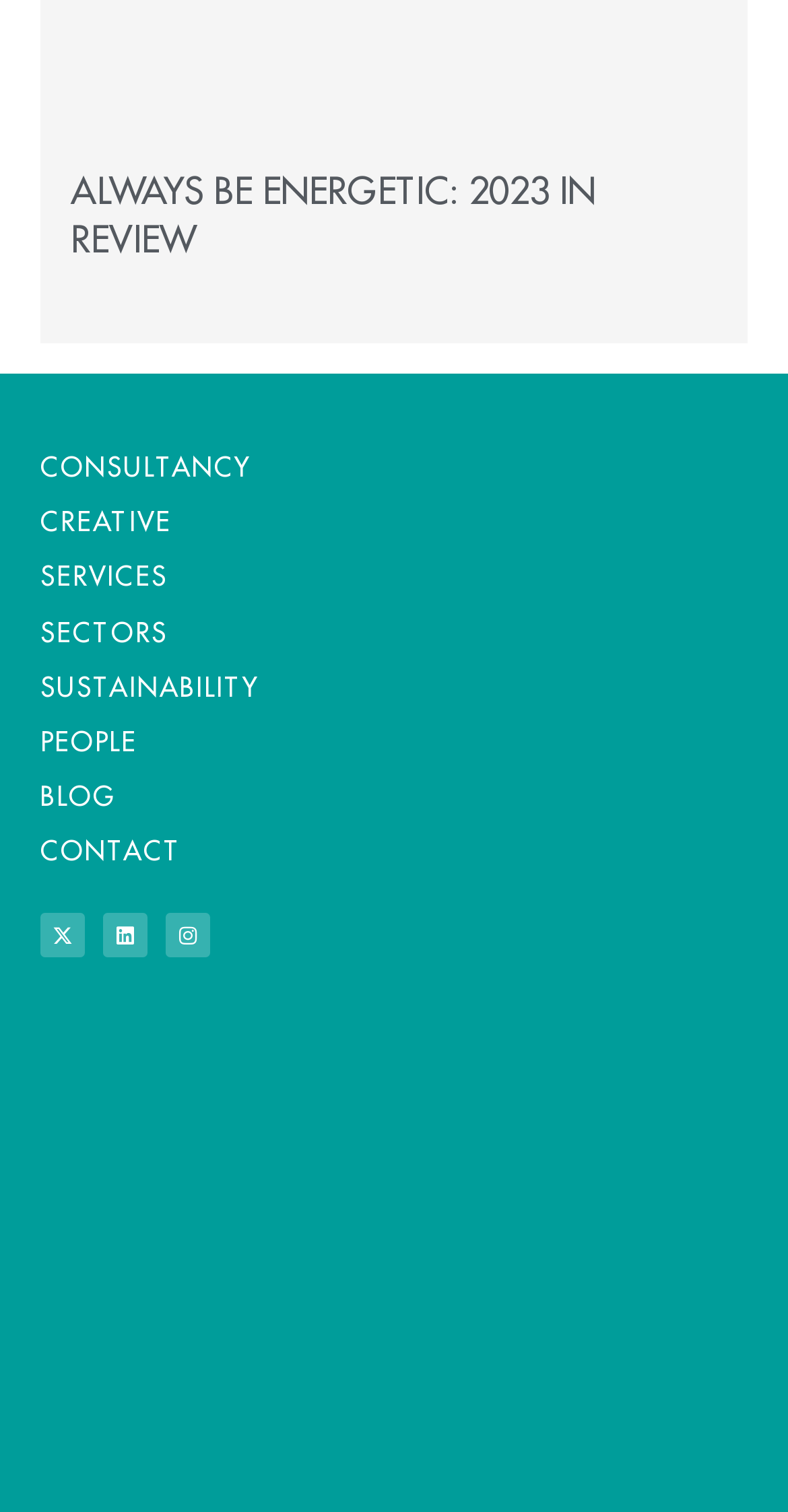Identify the bounding box coordinates for the element you need to click to achieve the following task: "explore sustainability section". The coordinates must be four float values ranging from 0 to 1, formatted as [left, top, right, bottom].

[0.051, 0.439, 0.347, 0.468]